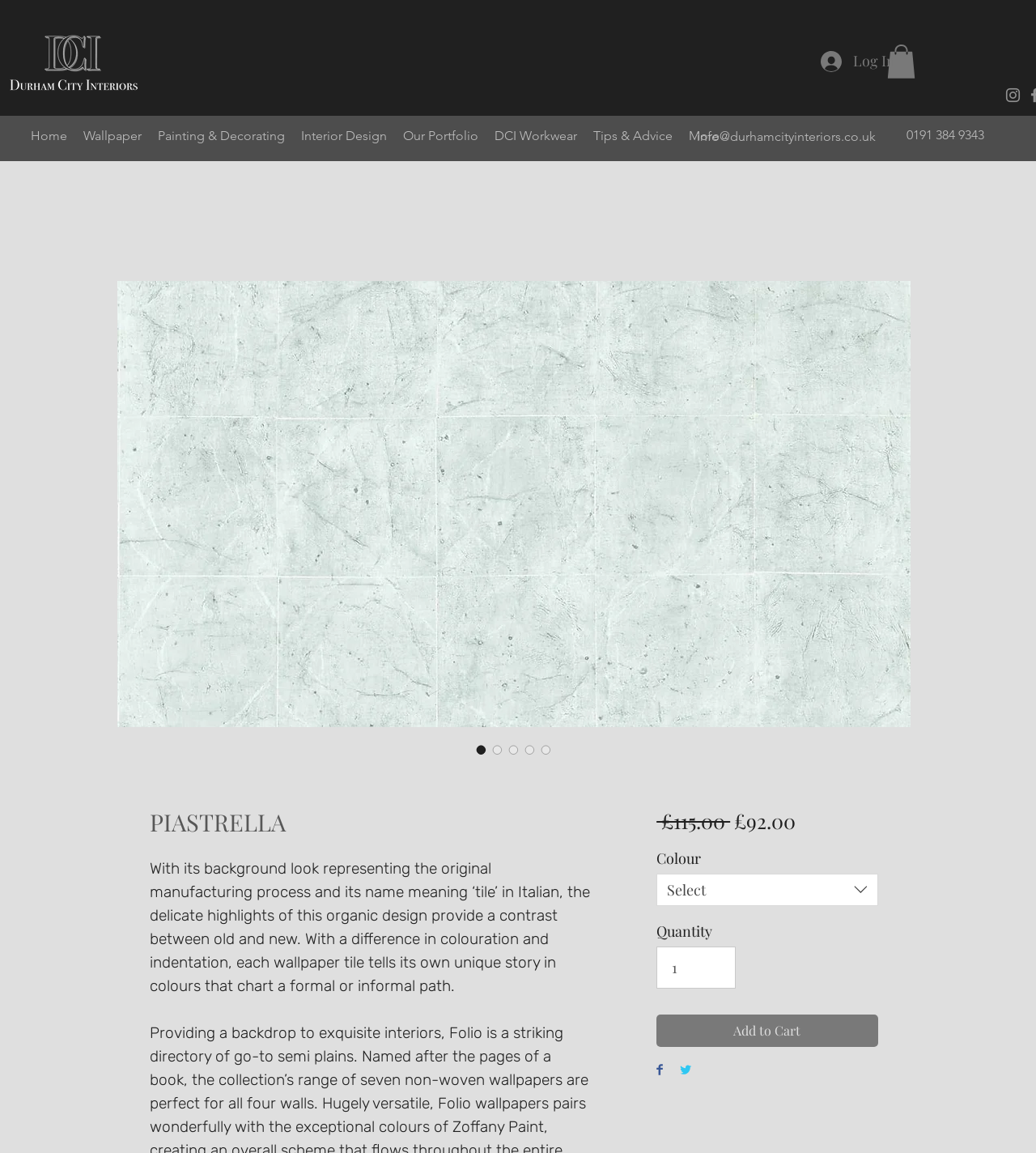Given the element description "Add to Cart" in the screenshot, predict the bounding box coordinates of that UI element.

[0.634, 0.88, 0.847, 0.908]